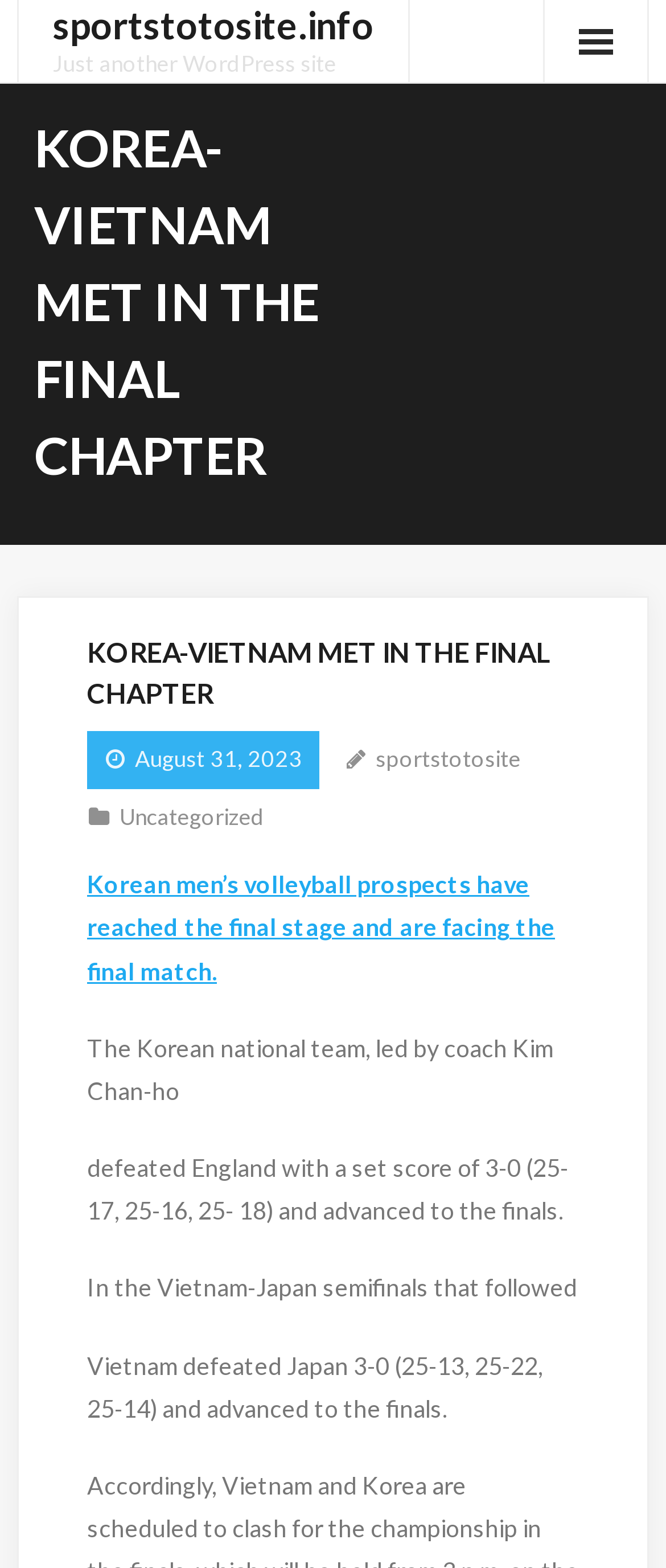Refer to the element description sportstotosite.infoJust another WordPress site and identify the corresponding bounding box in the screenshot. Format the coordinates as (top-left x, top-left y, bottom-right x, bottom-right y) with values in the range of 0 to 1.

[0.079, 0.0, 0.562, 0.048]